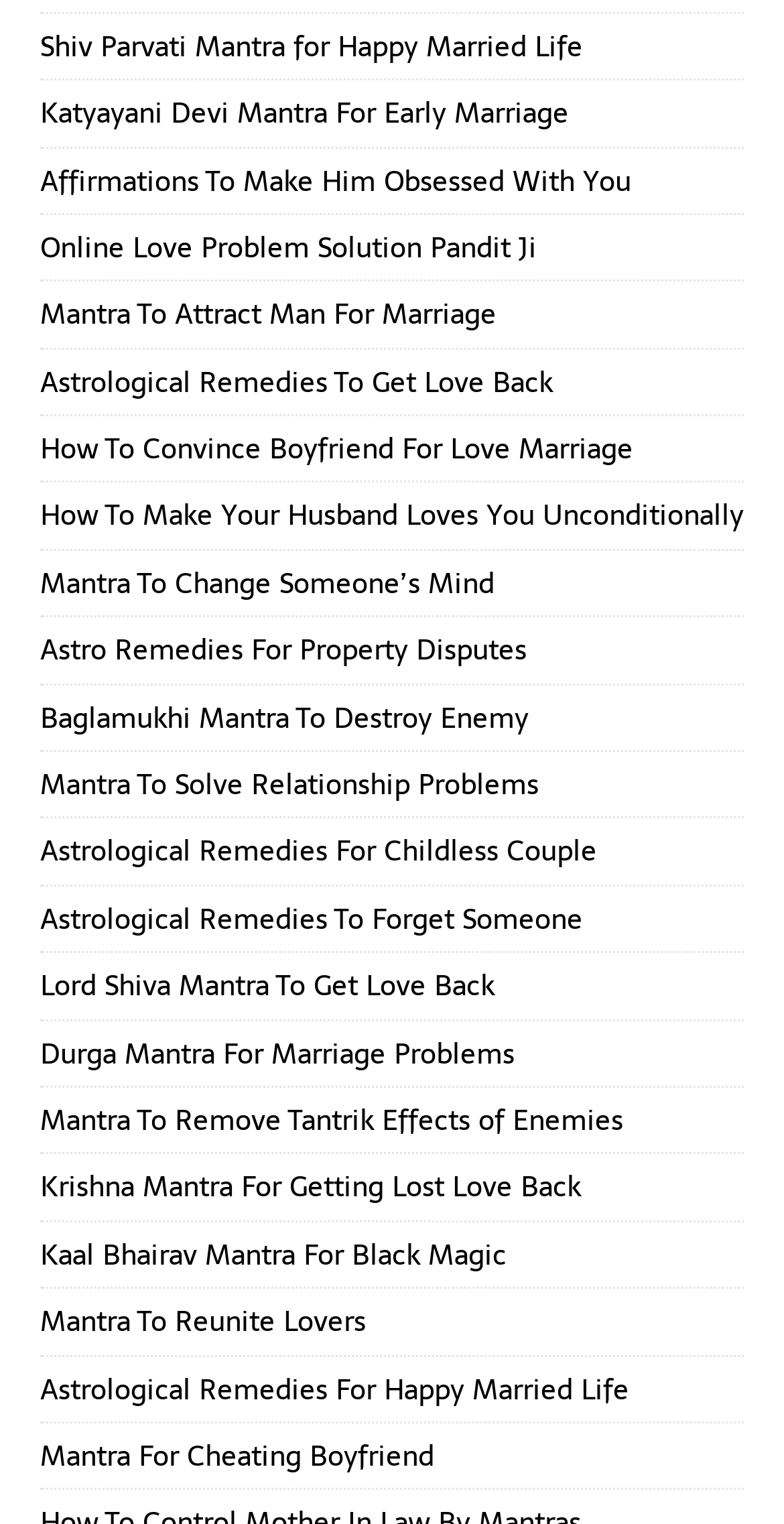Respond with a single word or phrase:
What is the focus of the 'Astrological Remedies To Get Love Back' link?

Getting love back